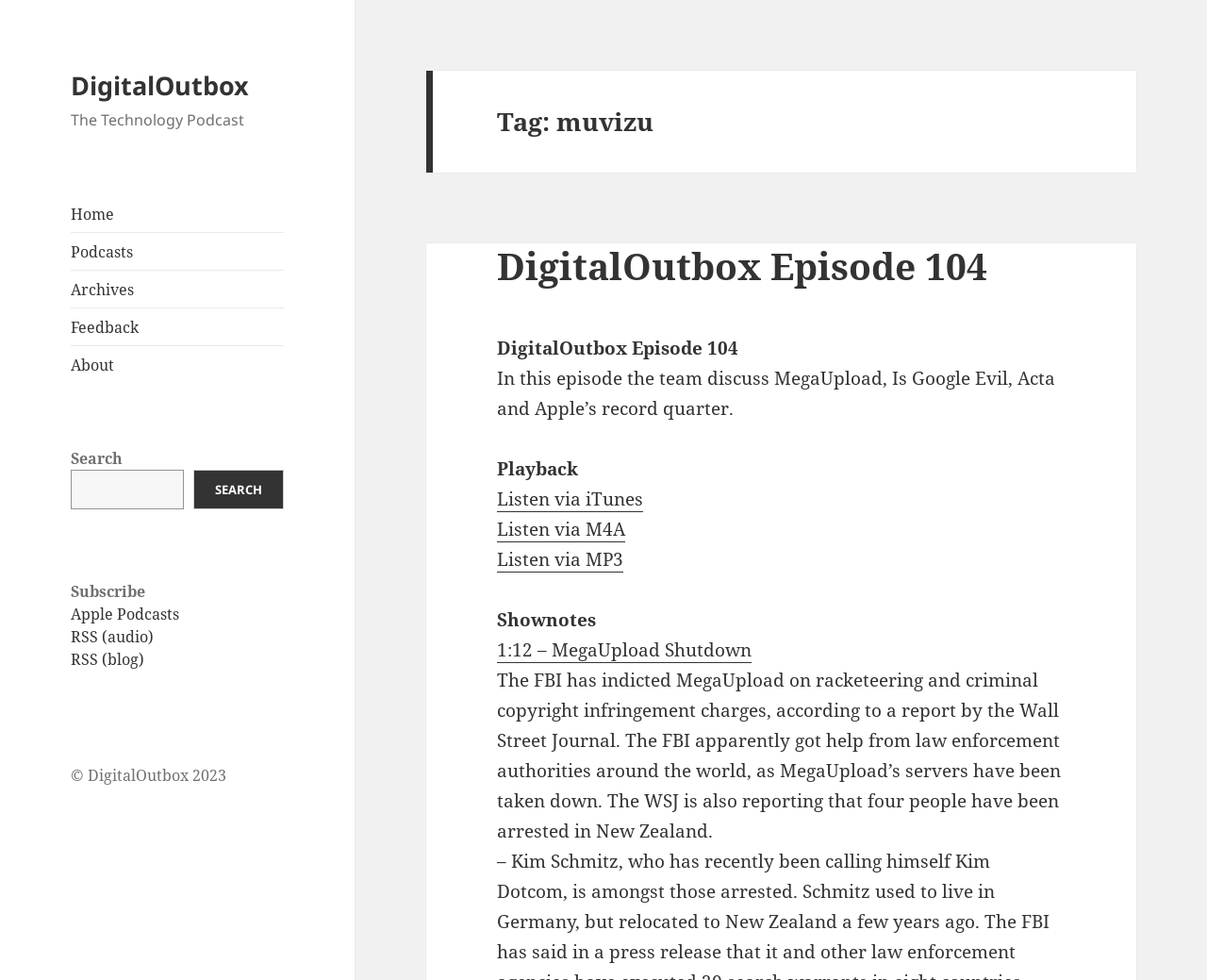Please find the bounding box coordinates in the format (top-left x, top-left y, bottom-right x, bottom-right y) for the given element description. Ensure the coordinates are floating point numbers between 0 and 1. Description: parent_node: SEARCH name="s"

[0.059, 0.479, 0.153, 0.52]